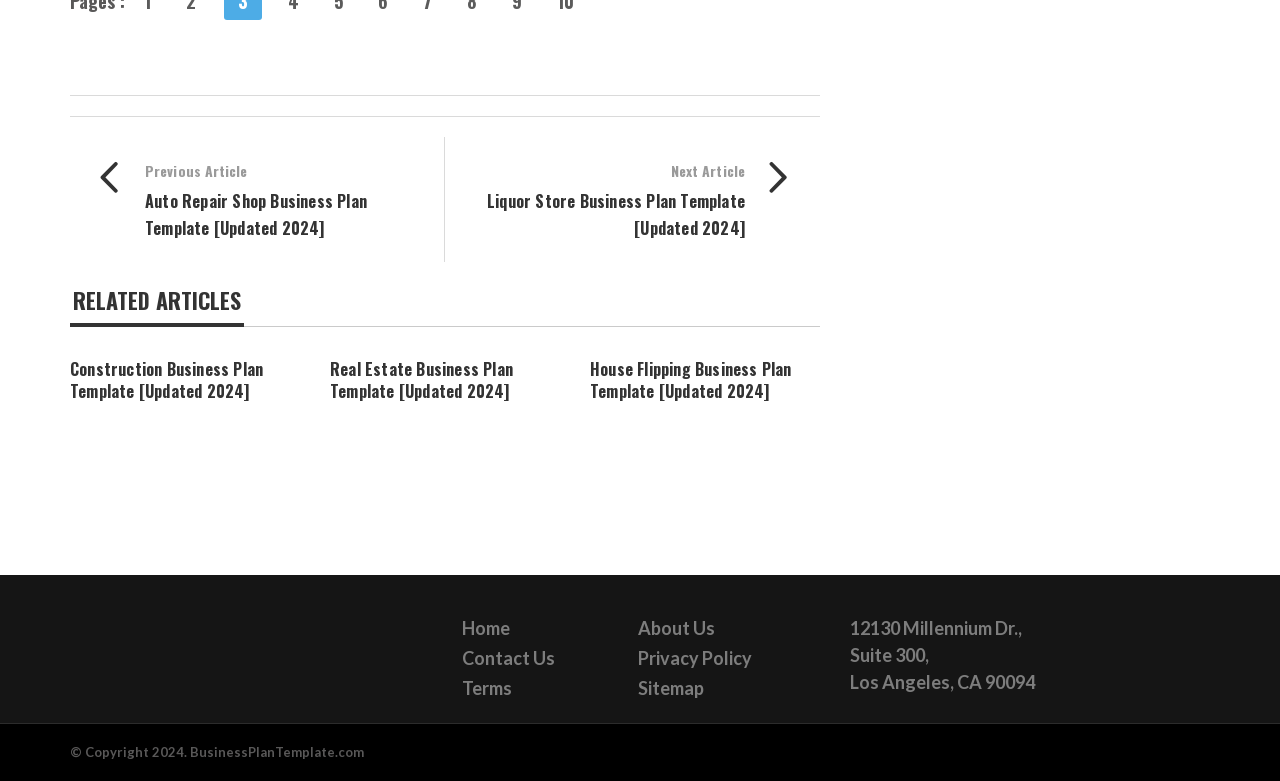Determine the bounding box coordinates of the clickable element to achieve the following action: 'go to home page'. Provide the coordinates as four float values between 0 and 1, formatted as [left, top, right, bottom].

[0.361, 0.789, 0.398, 0.818]